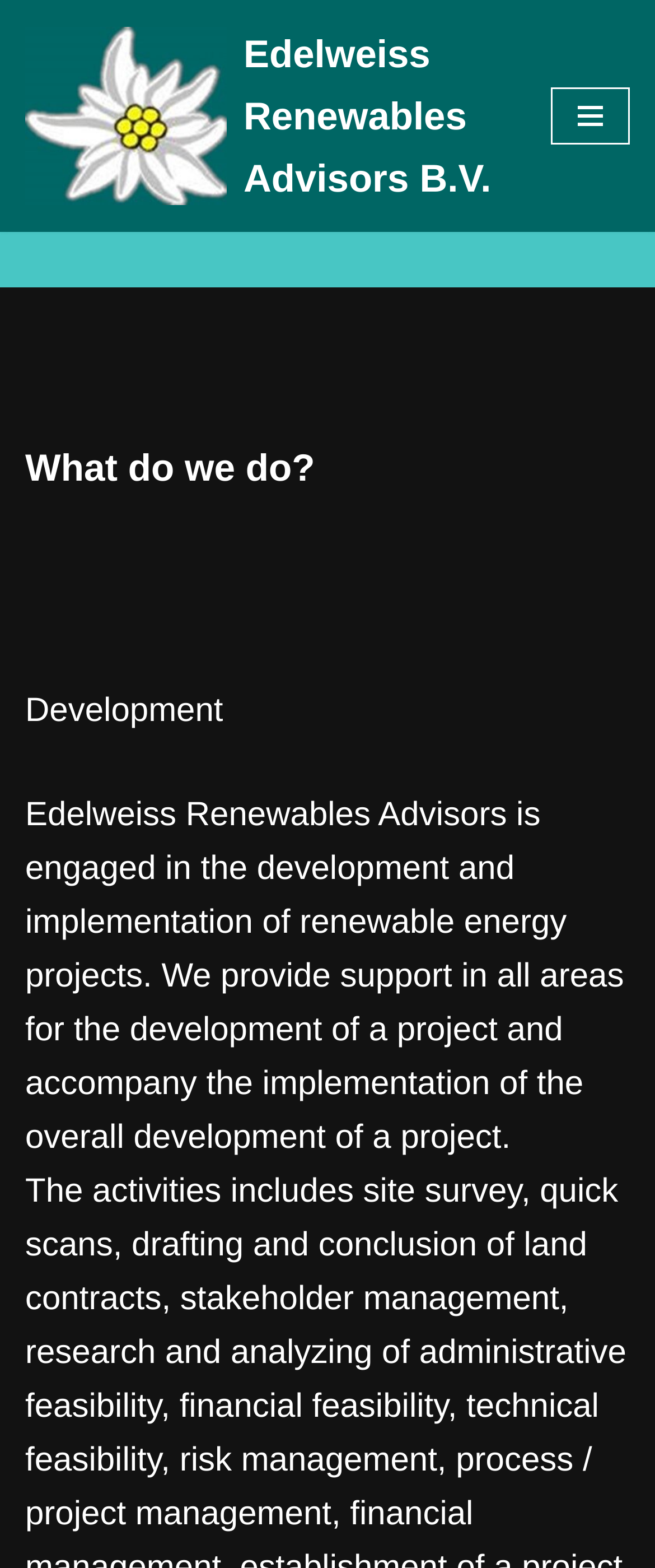Refer to the image and provide an in-depth answer to the question:
What type of energy projects does Edelweiss Renewables Advisors focus on?

The webpage mentions that Edelweiss Renewables Advisors is engaged in the development and implementation of renewable energy projects, indicating that the company focuses on renewable energy projects.